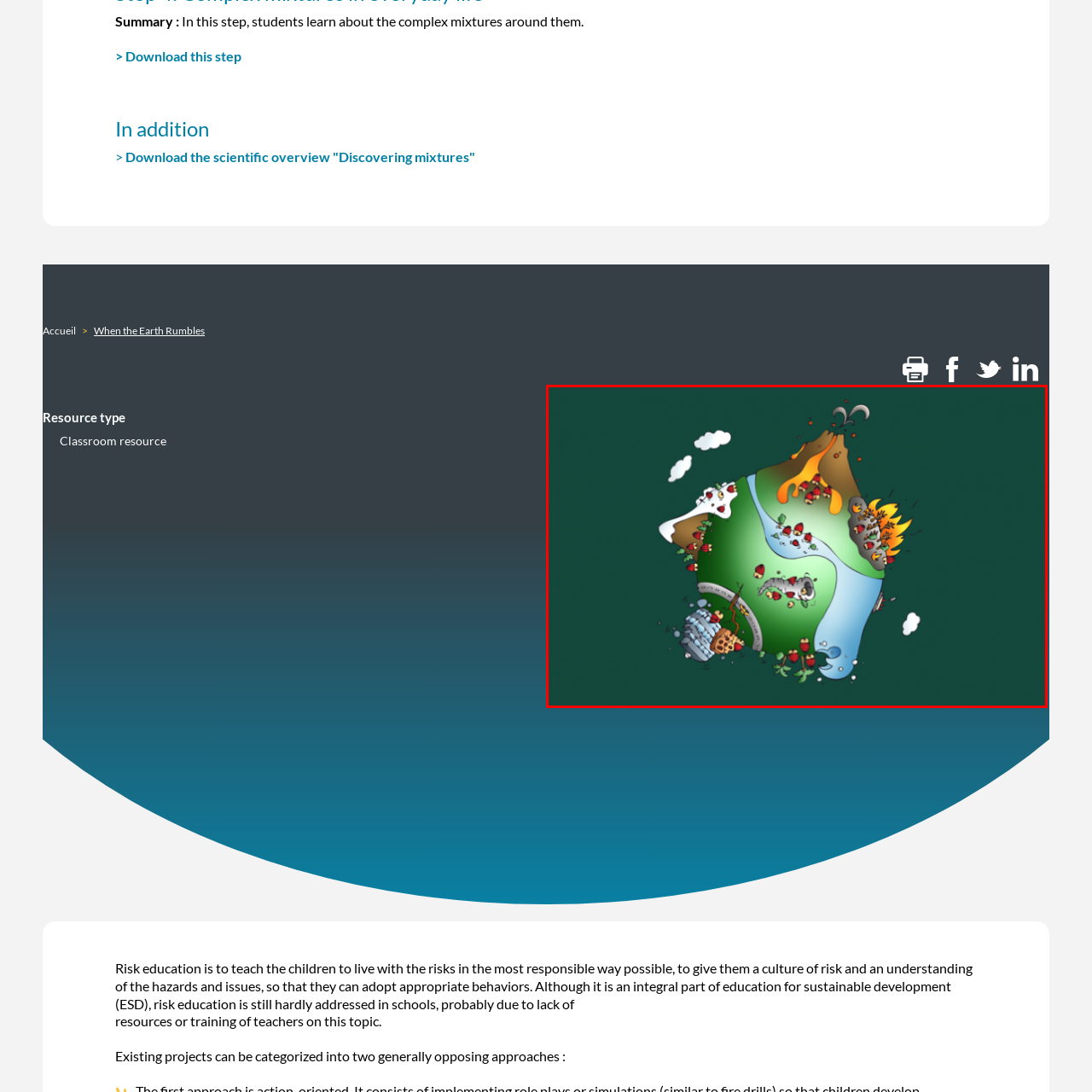Inspect the picture enclosed by the red border, What is the tone of the image? Provide your answer as a single word or phrase.

Colorful and engaging